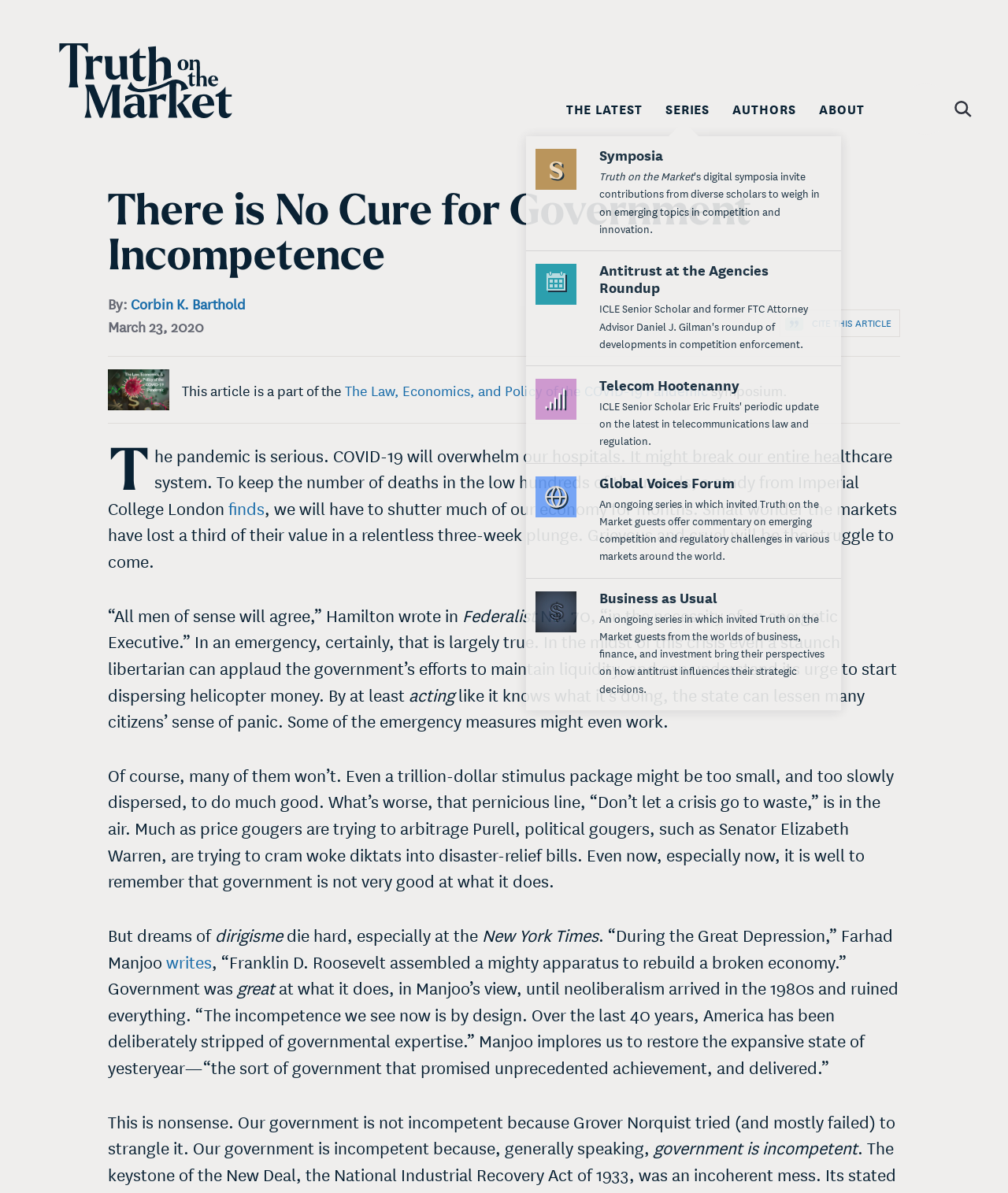Pinpoint the bounding box coordinates of the clickable element to carry out the following instruction: "Read the latest article."

[0.558, 0.079, 0.641, 0.102]